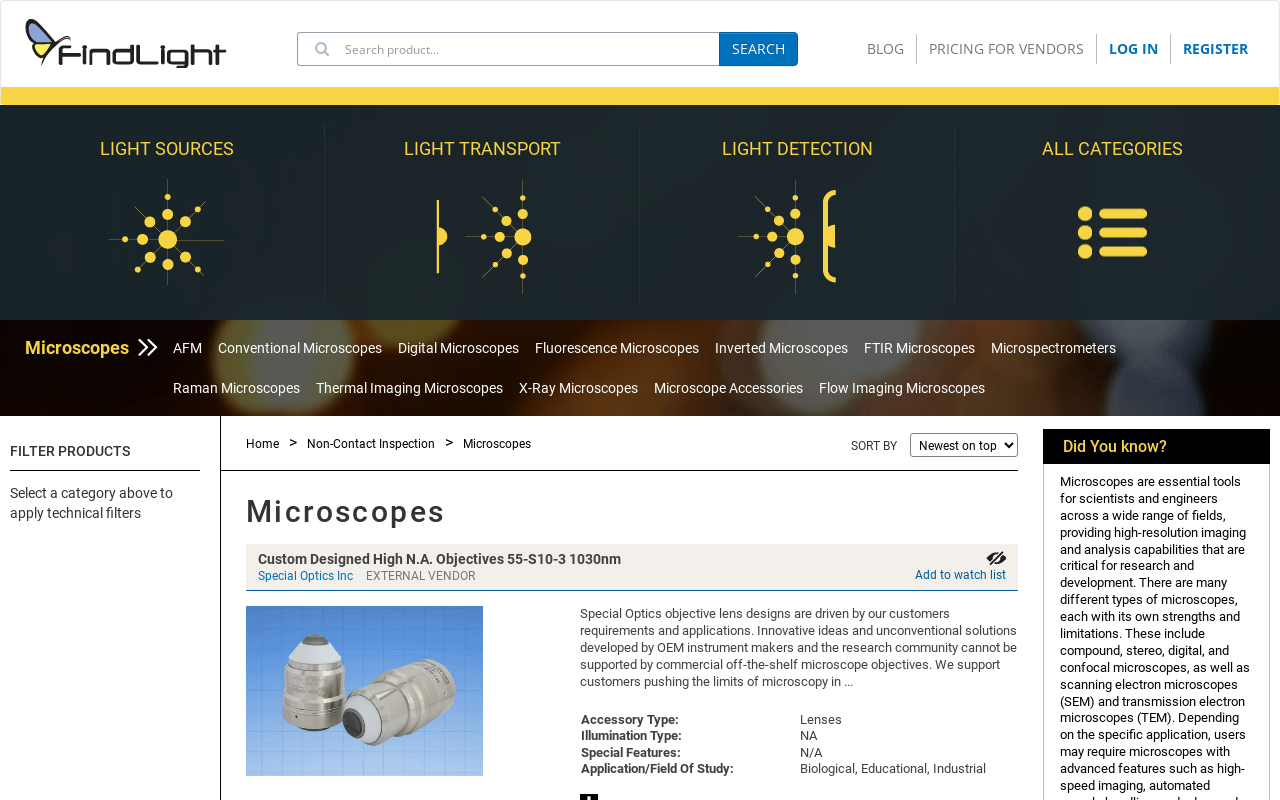Detail the webpage's structure and highlights in your description.

The webpage is a product catalog for microscopes, specifically for non-contact inspection in various industries. At the top, there is a search bar with a "SEARCH" button, allowing users to search for specific products. Below the search bar, there are four main categories: "LIGHT SOURCES", "LIGHT TRANSPORT", "LIGHT DETECTION", and "ALL CATEGORIES". 

On the left side, there is a list of microscope types, including "AFM", "Conventional Microscopes", "Digital Microscopes", and more. Each type is a clickable link. 

In the main content area, there is a heading "Microscopes" followed by a list of product links, including "Custom Designed High N.A. Objectives 55-S10-3 1030nm" and "Special Optics Inc". Each product link has a corresponding image and a brief description. 

Below the product list, there is a table with detailed specifications for each product, including "Accessory Type", "Illumination Type", "Special Features", and "Application/Field Of Study". 

At the bottom of the page, there is a section with the title "Did You know?" and a brief text about Special Optics objective lens designs.